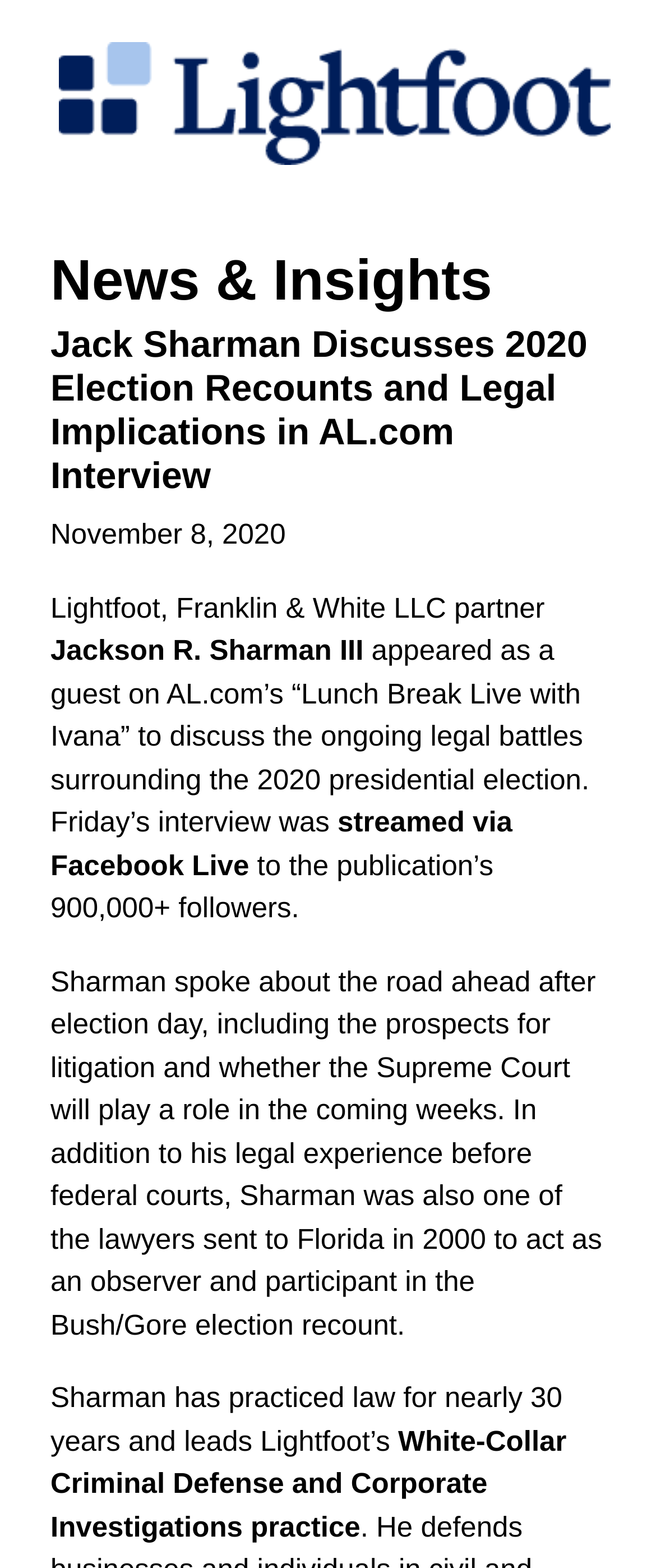Please determine and provide the text content of the webpage's heading.

News & Insights